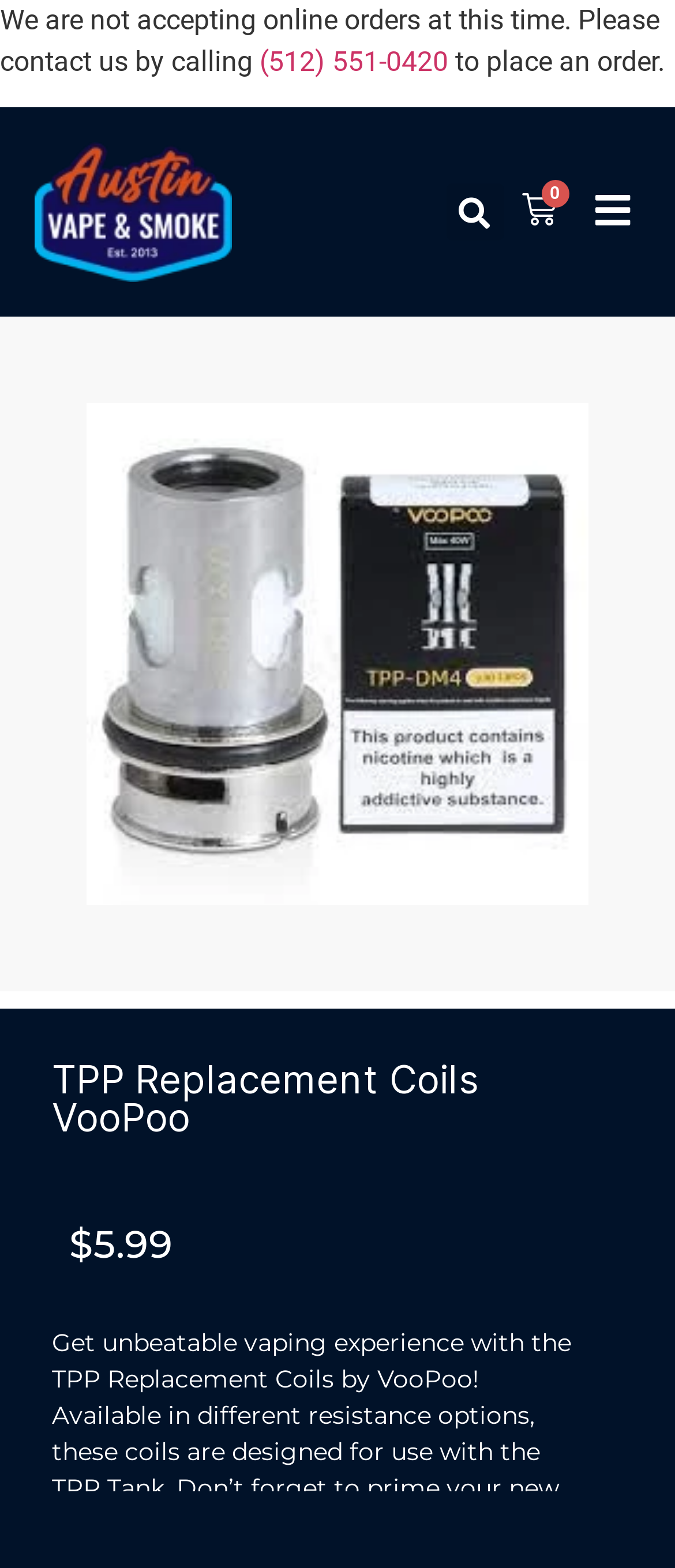Please indicate the bounding box coordinates of the element's region to be clicked to achieve the instruction: "Go to page 2". Provide the coordinates as four float numbers between 0 and 1, i.e., [left, top, right, bottom].

None